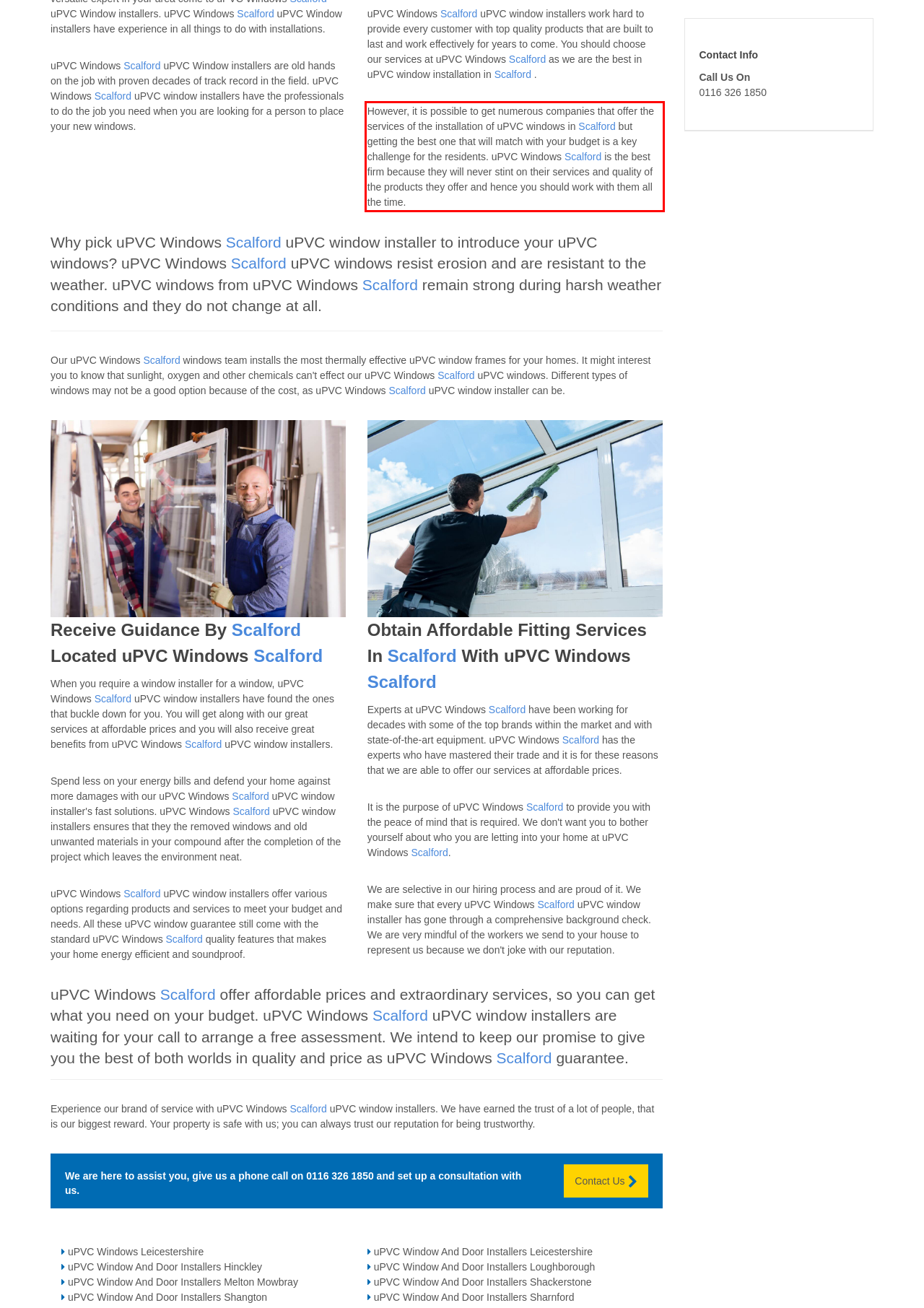You have a screenshot of a webpage where a UI element is enclosed in a red rectangle. Perform OCR to capture the text inside this red rectangle.

However, it is possible to get numerous companies that offer the services of the installation of uPVC windows in Scalford but getting the best one that will match with your budget is a key challenge for the residents. uPVC Windows Scalford is the best firm because they will never stint on their services and quality of the products they offer and hence you should work with them all the time.